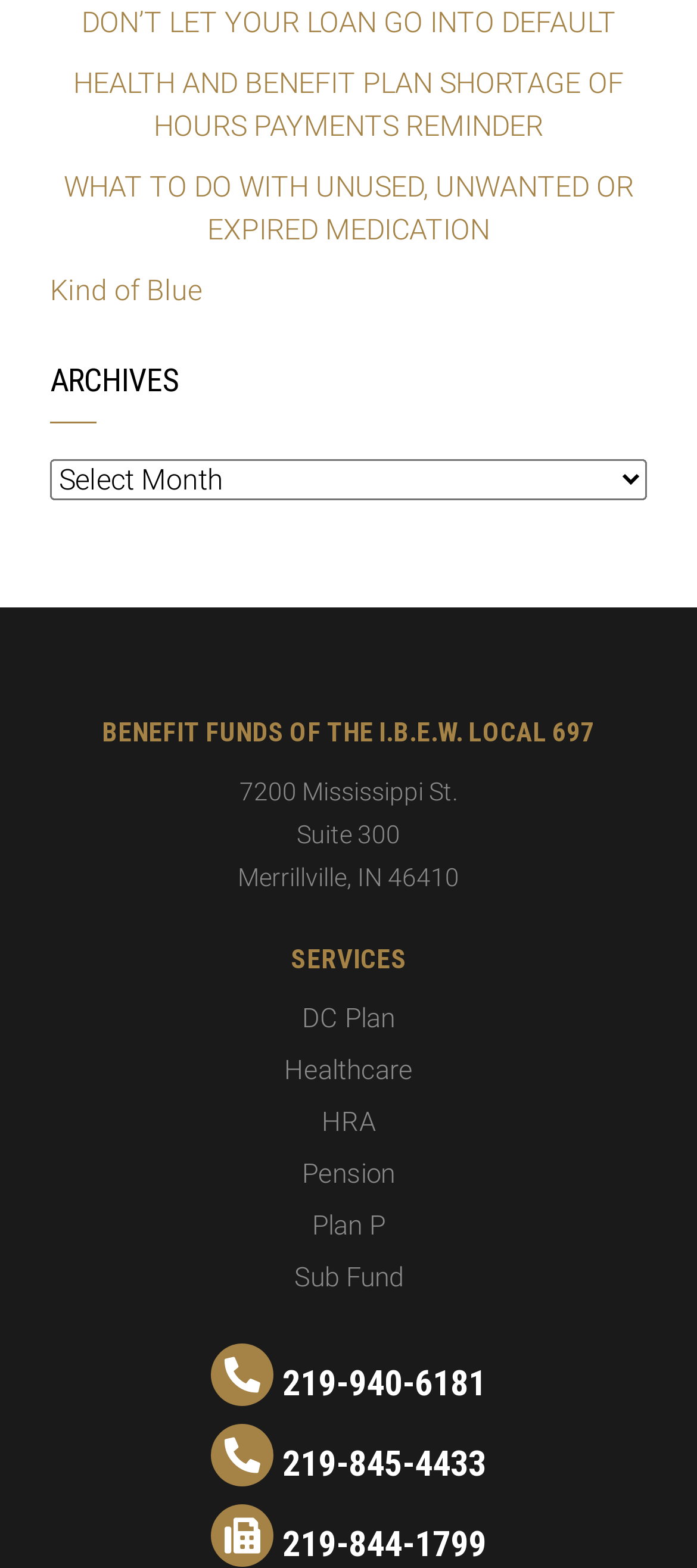Pinpoint the bounding box coordinates of the element that must be clicked to accomplish the following instruction: "Explore 'BENEFIT FUNDS OF THE I.B.E.W. LOCAL 697'". The coordinates should be in the format of four float numbers between 0 and 1, i.e., [left, top, right, bottom].

[0.033, 0.456, 0.967, 0.48]